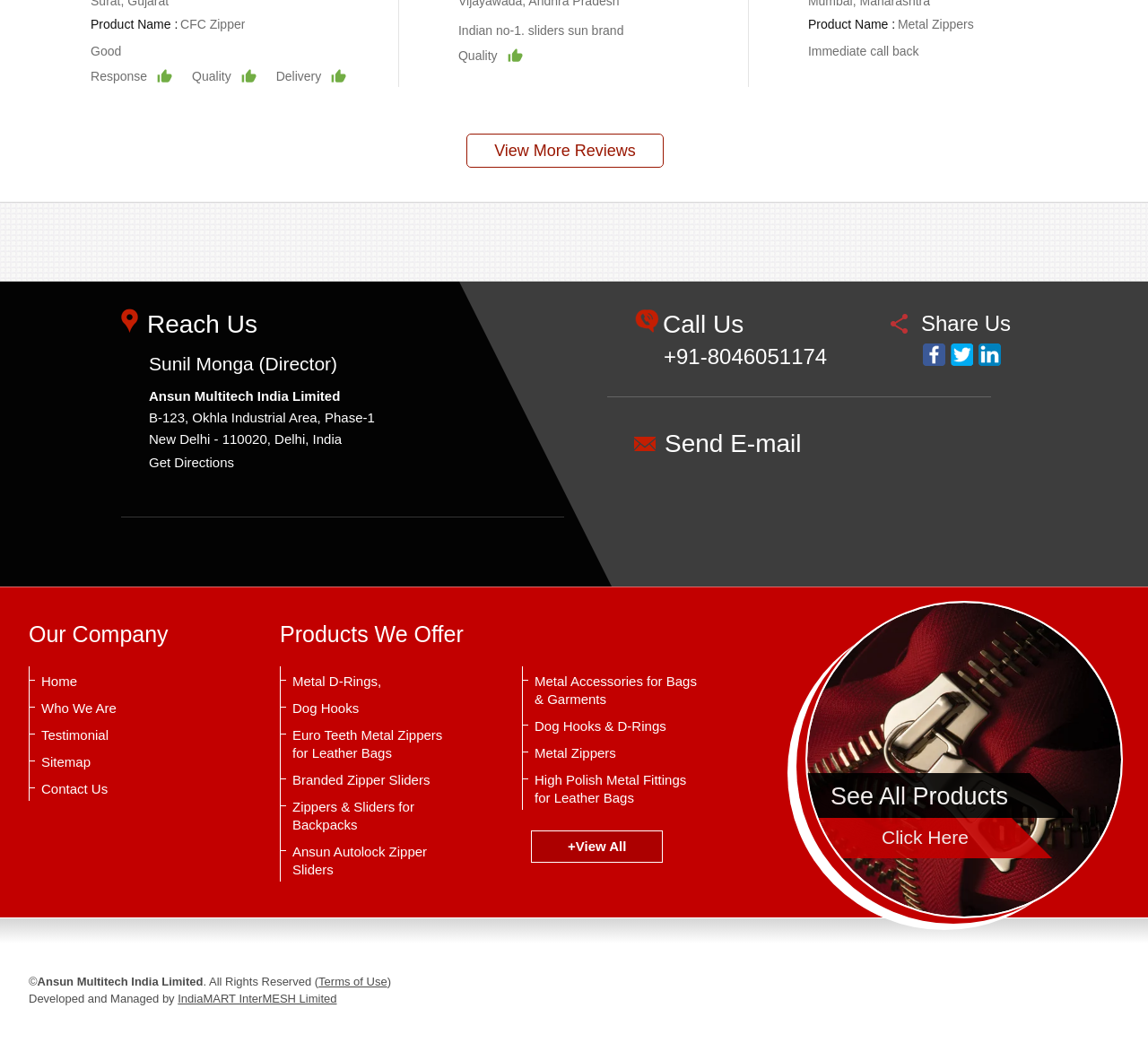Based on the element description: "Send E-mail", identify the UI element and provide its bounding box coordinates. Use four float numbers between 0 and 1, [left, top, right, bottom].

[0.552, 0.412, 0.698, 0.439]